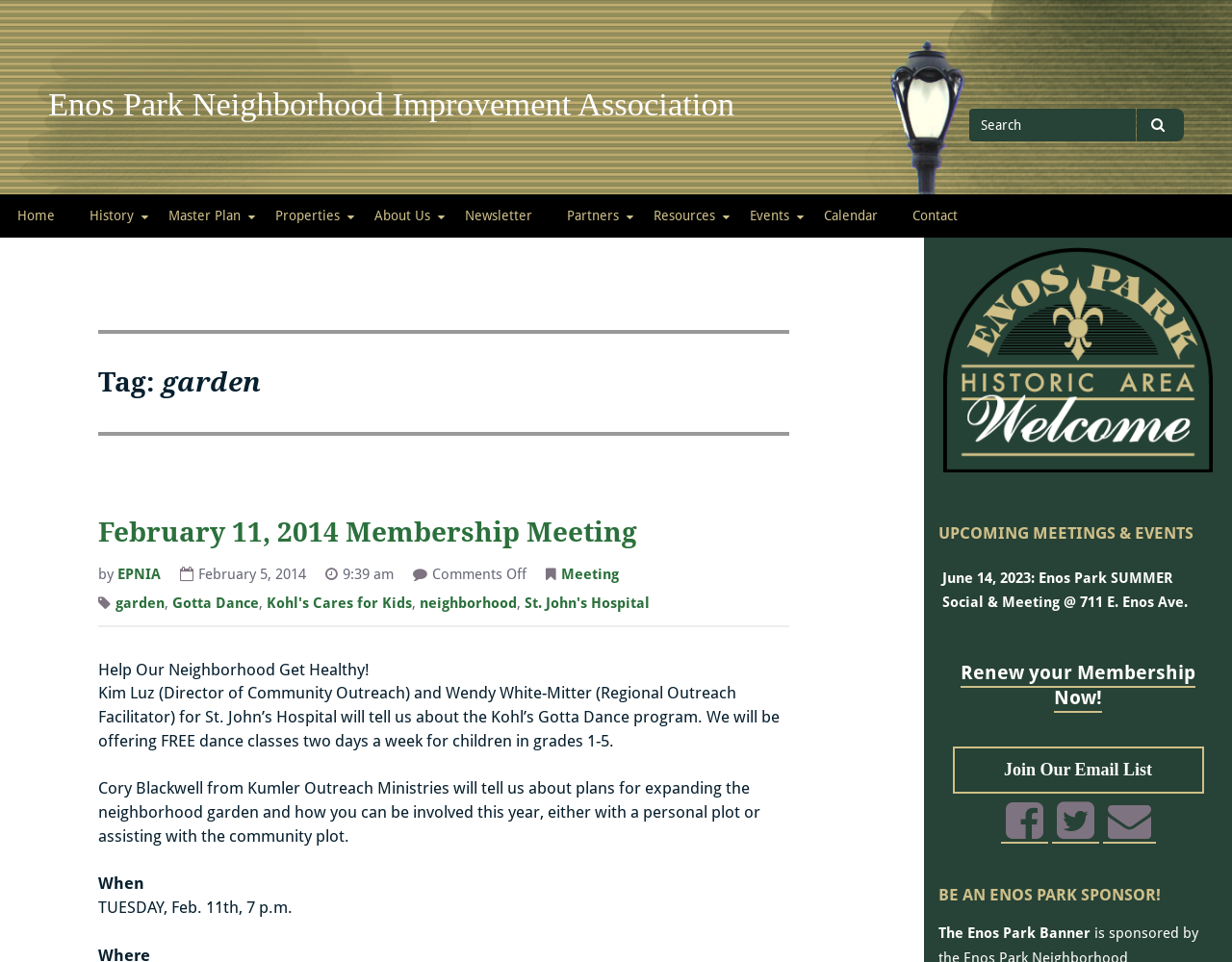What is the purpose of the Enos Park Banner?
Provide a thorough and detailed answer to the question.

I found the answer by looking at the heading 'BE AN ENOS PARK SPONSOR!' and the text 'The Enos Park Banner' below it, which suggests that the banner is related to sponsoring Enos Park.